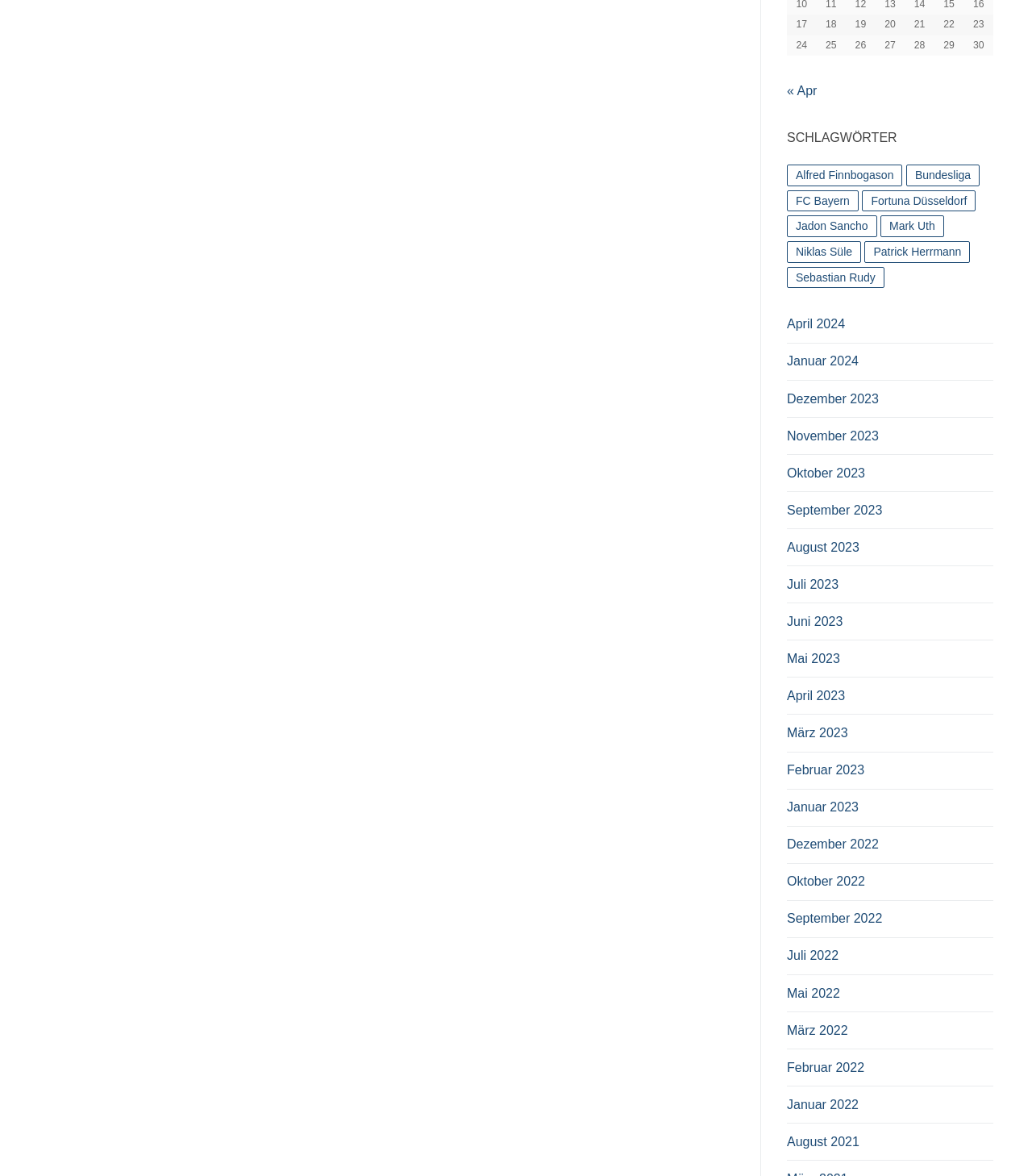Refer to the screenshot and answer the following question in detail:
What is the earliest month available?

I looked at the list of month links and found the earliest one, which is 'August 2021'. This suggests that the website has archives or data available from August 2021 onwards.